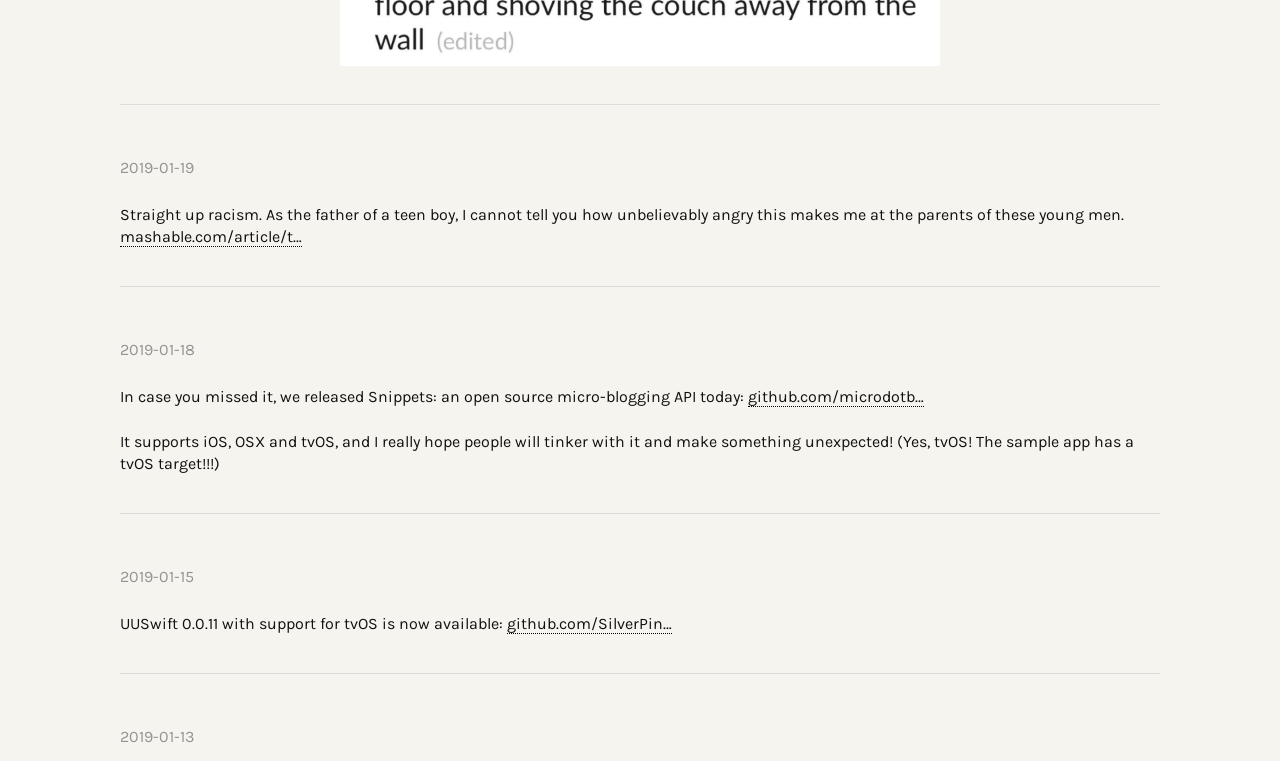Please answer the following question using a single word or phrase: 
How many articles are on this webpage?

3